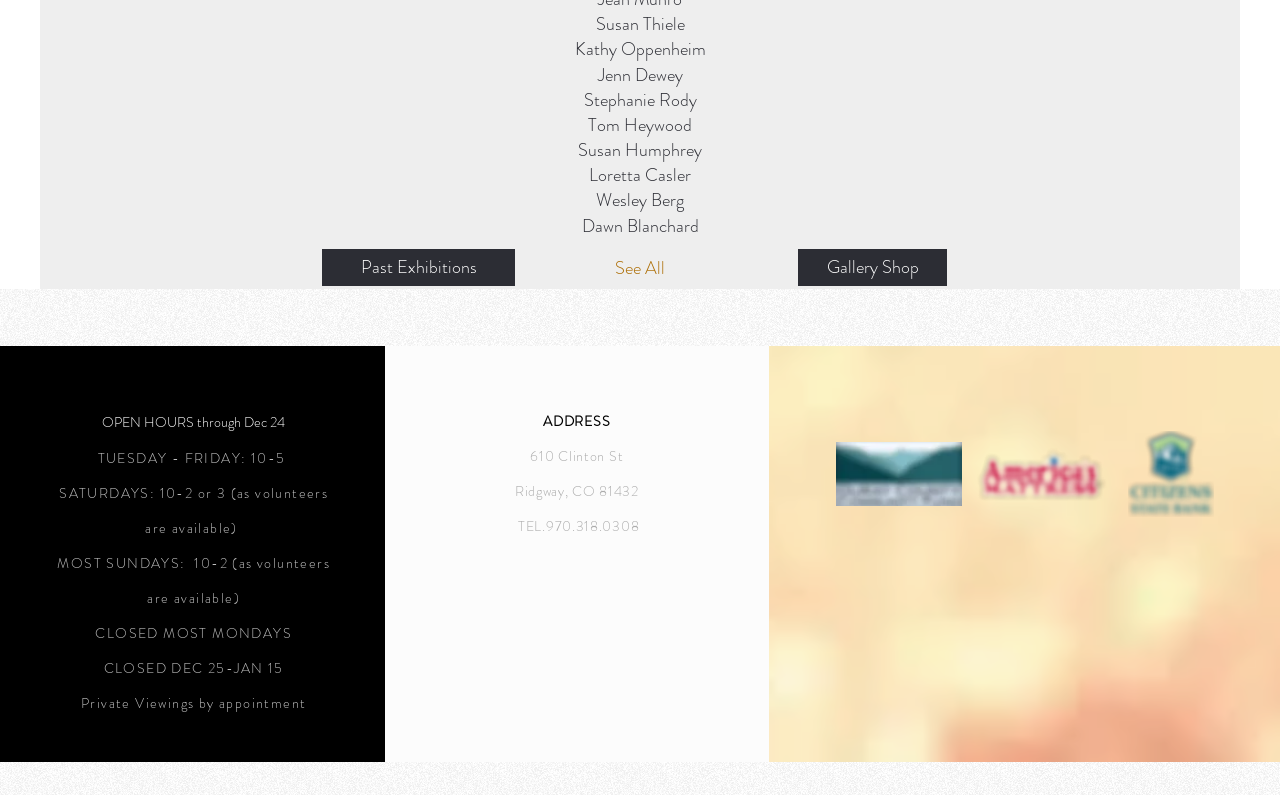Give a concise answer of one word or phrase to the question: 
What is the name of the first person listed?

Susan Thiele